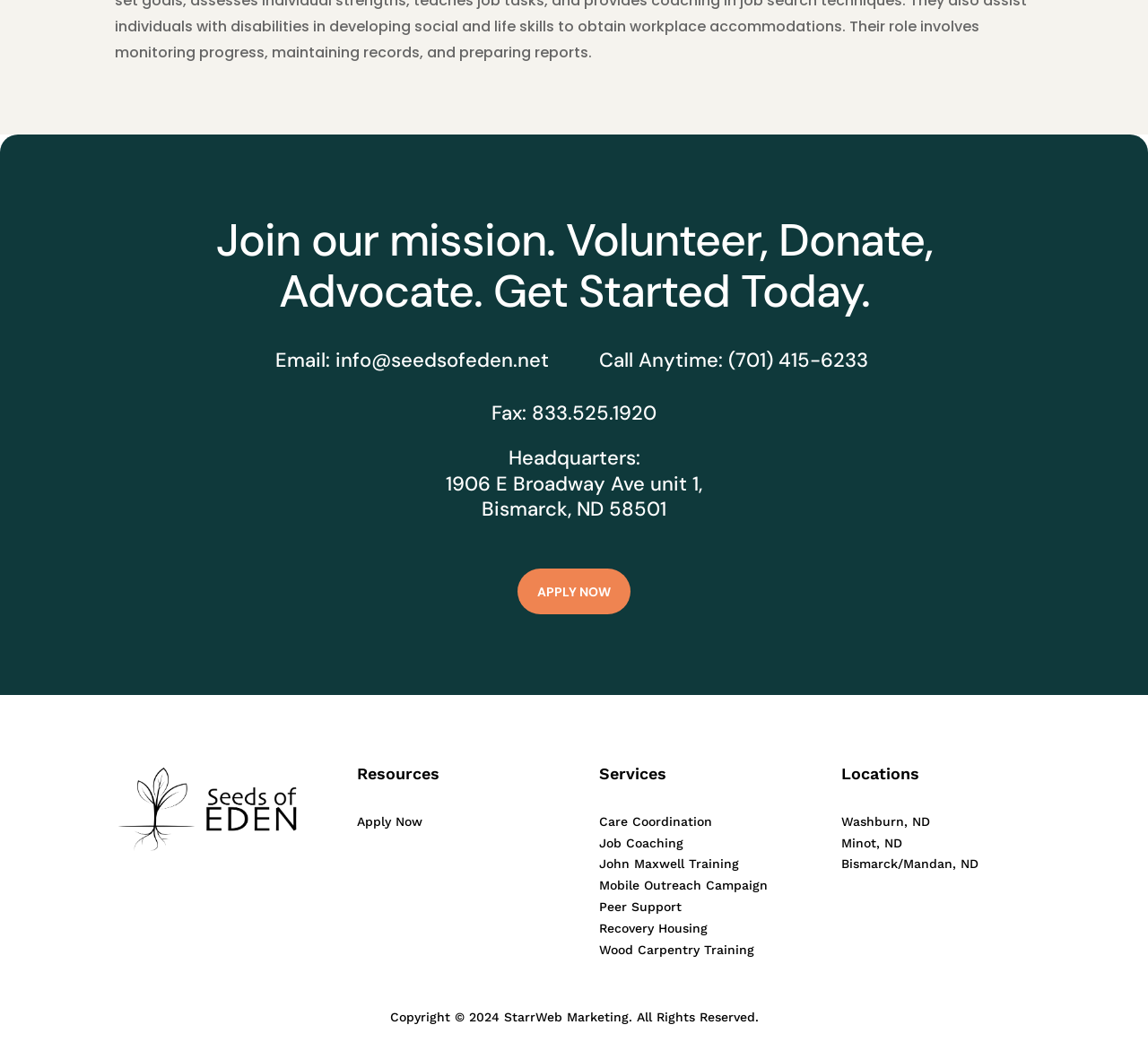Using the format (top-left x, top-left y, bottom-right x, bottom-right y), and given the element description, identify the bounding box coordinates within the screenshot: info@seedsofeden.net

[0.292, 0.33, 0.478, 0.355]